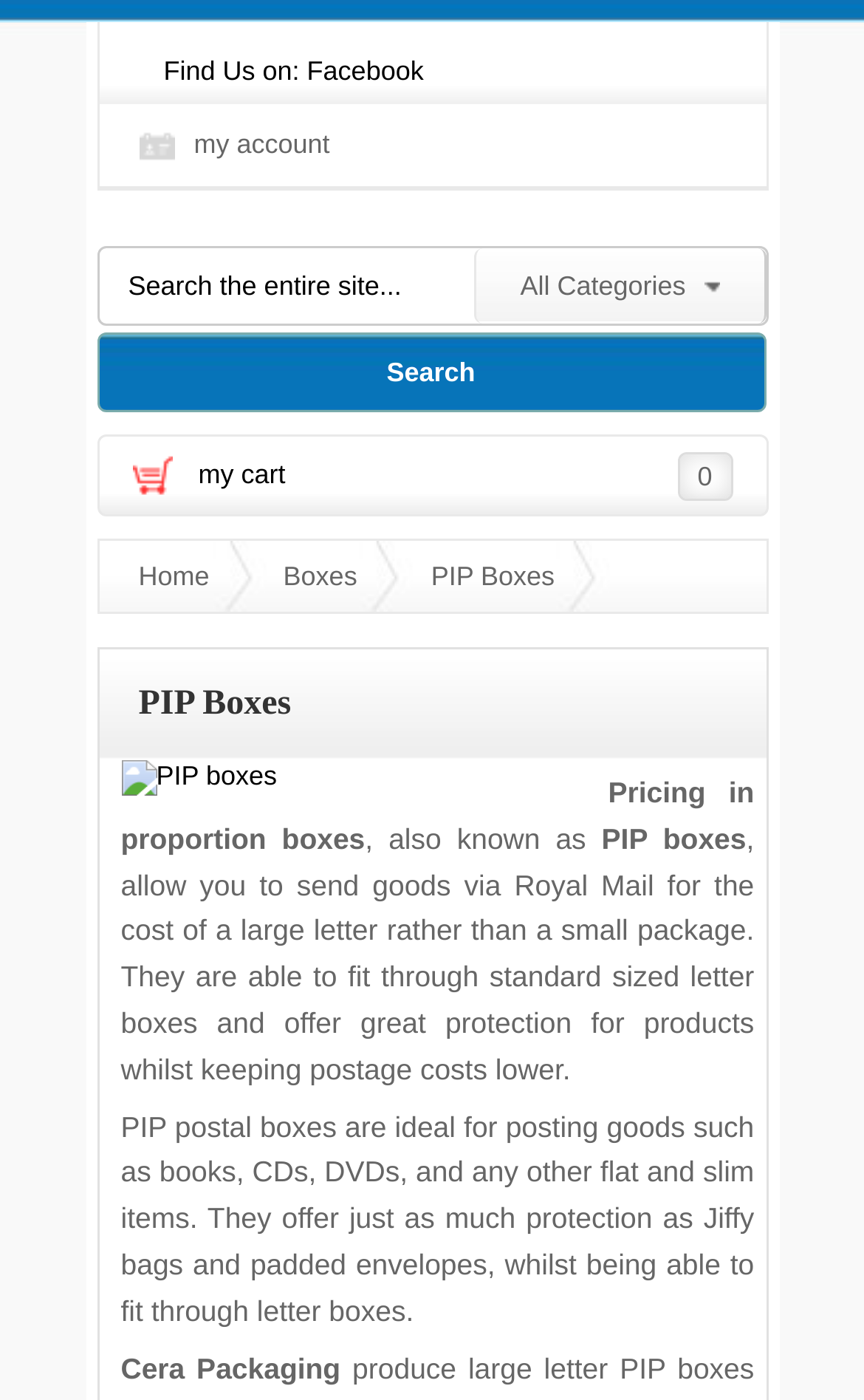Please identify the bounding box coordinates of the element I should click to complete this instruction: 'Check my cart'. The coordinates should be given as four float numbers between 0 and 1, like this: [left, top, right, bottom].

[0.153, 0.312, 0.33, 0.367]